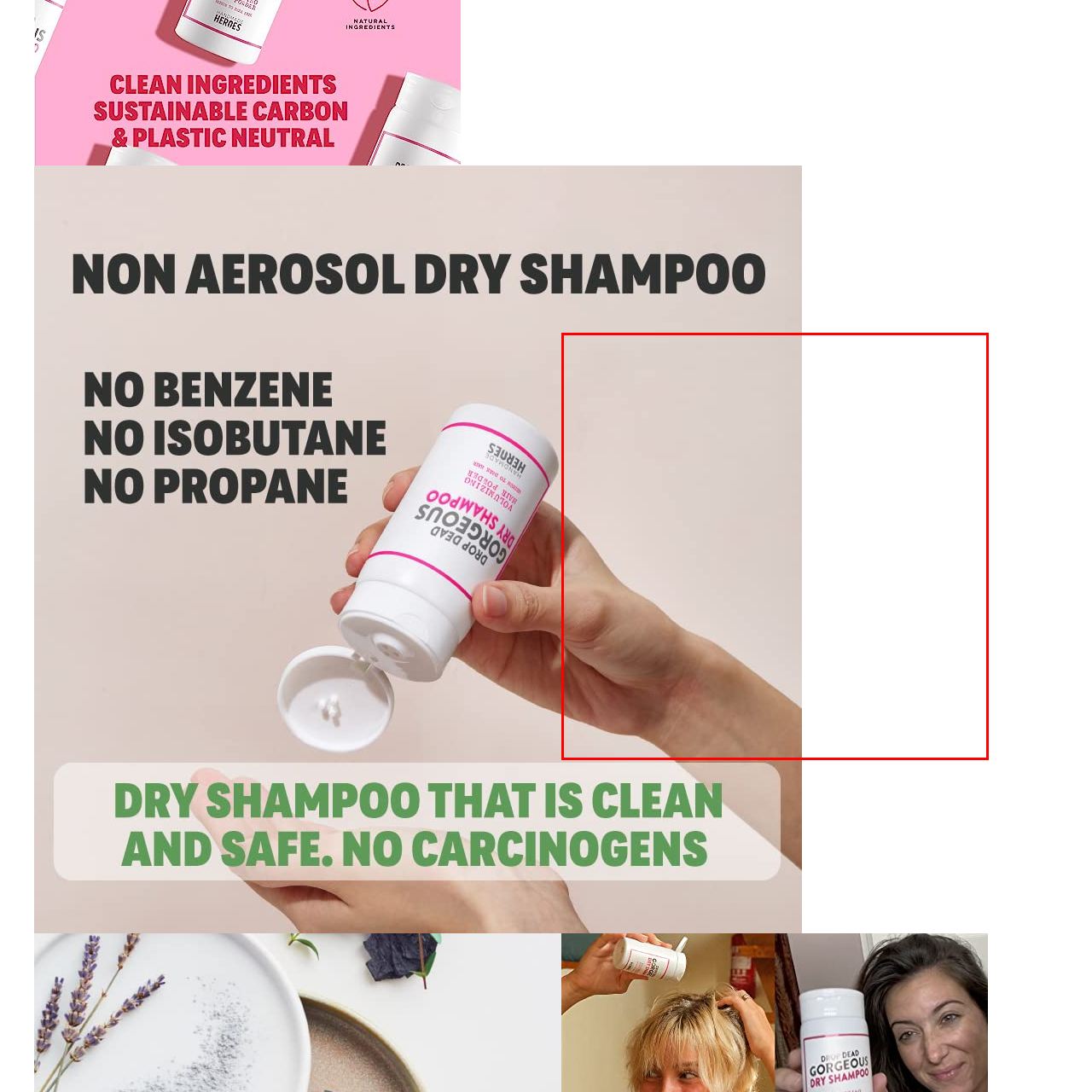How is the hand holding the object?  
Concentrate on the image marked with the red box and respond with a detailed answer that is fully based on the content of the image.

The angle of the hand suggests a gentle or inviting presentation, which implies that the hand is holding the object in a delicate and careful manner, rather than grasping it firmly or awkwardly.